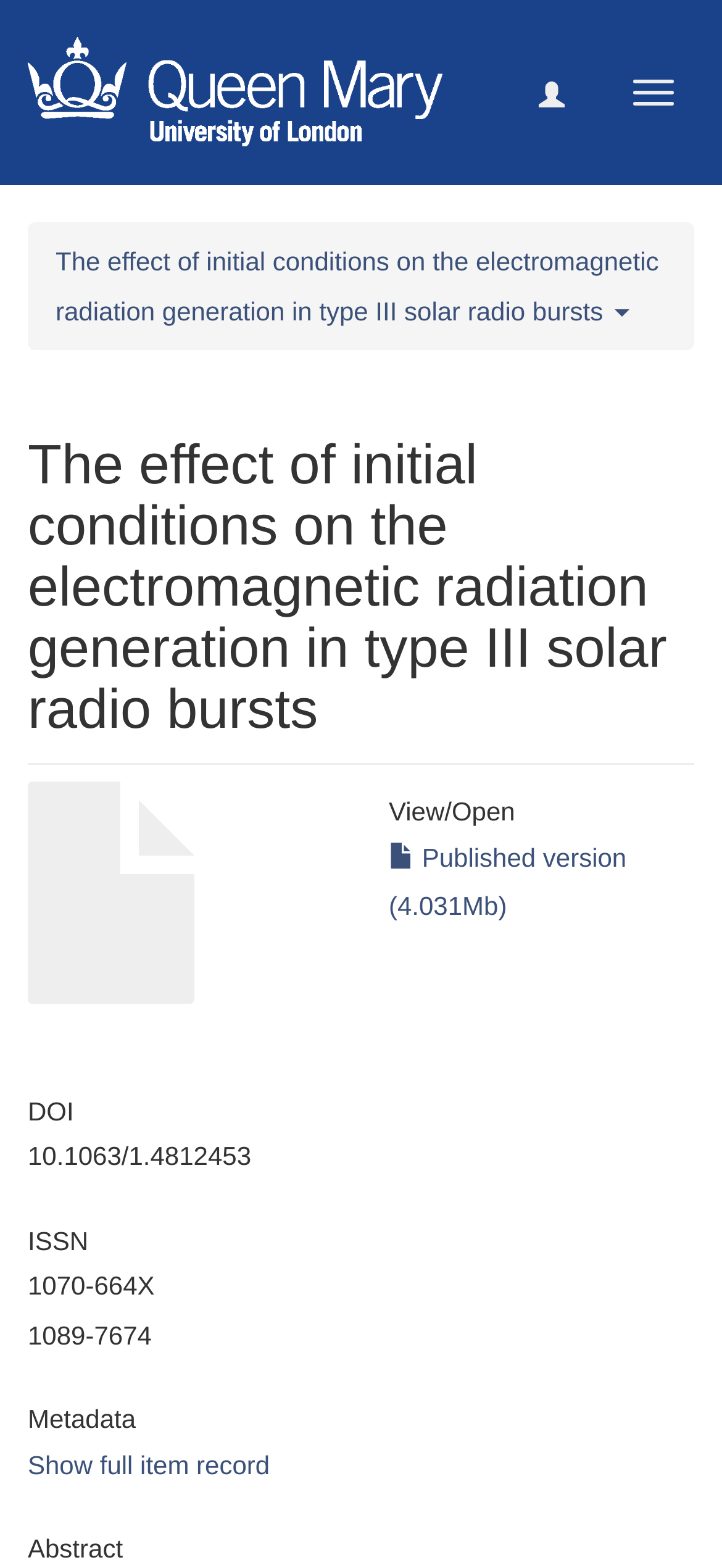What is the ISSN of the publication?
From the image, respond with a single word or phrase.

1070-664X, 1089-7674